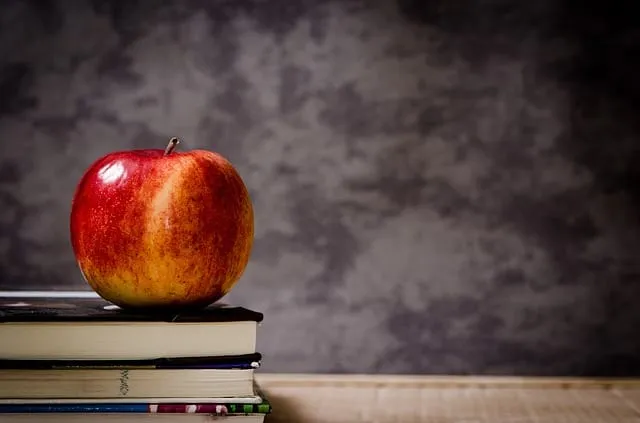What do the books in the image suggest?
Please provide a single word or phrase as your answer based on the image.

A wealth of information